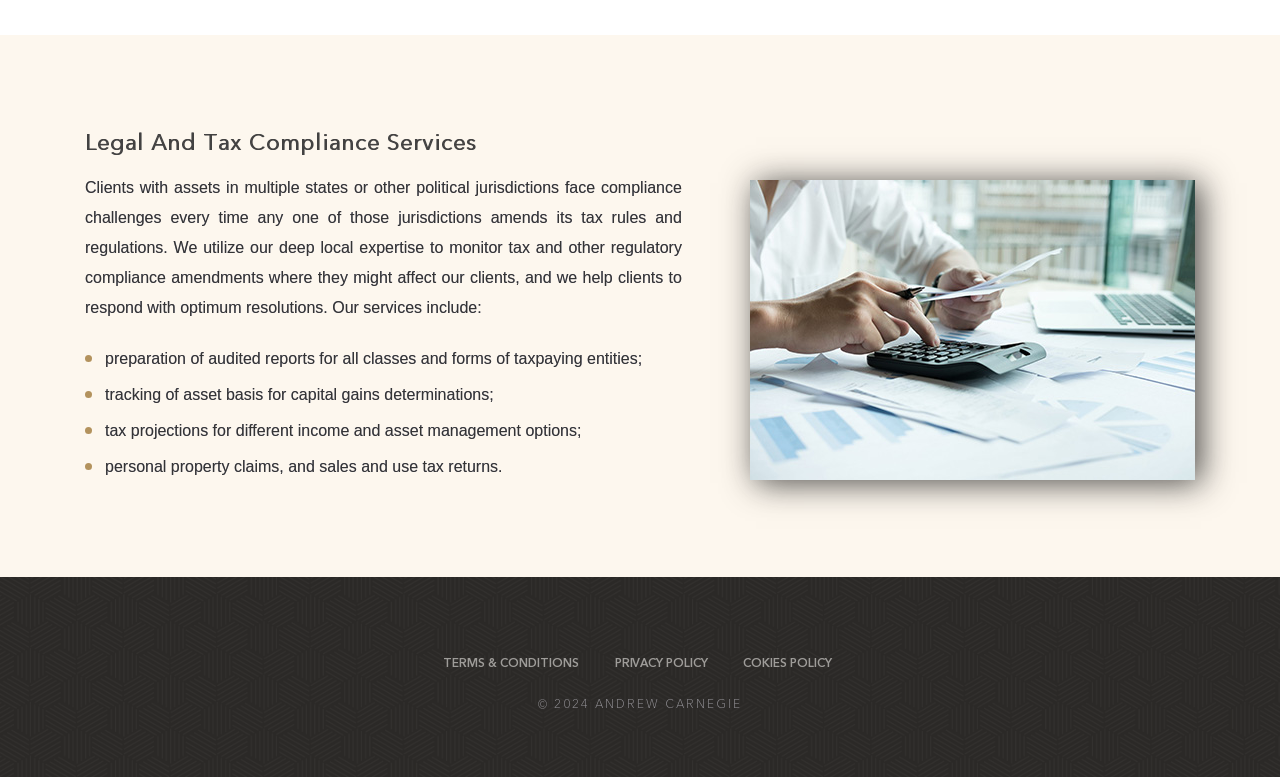Determine the bounding box of the UI component based on this description: "Terms & Conditions". The bounding box coordinates should be four float values between 0 and 1, i.e., [left, top, right, bottom].

[0.335, 0.832, 0.468, 0.875]